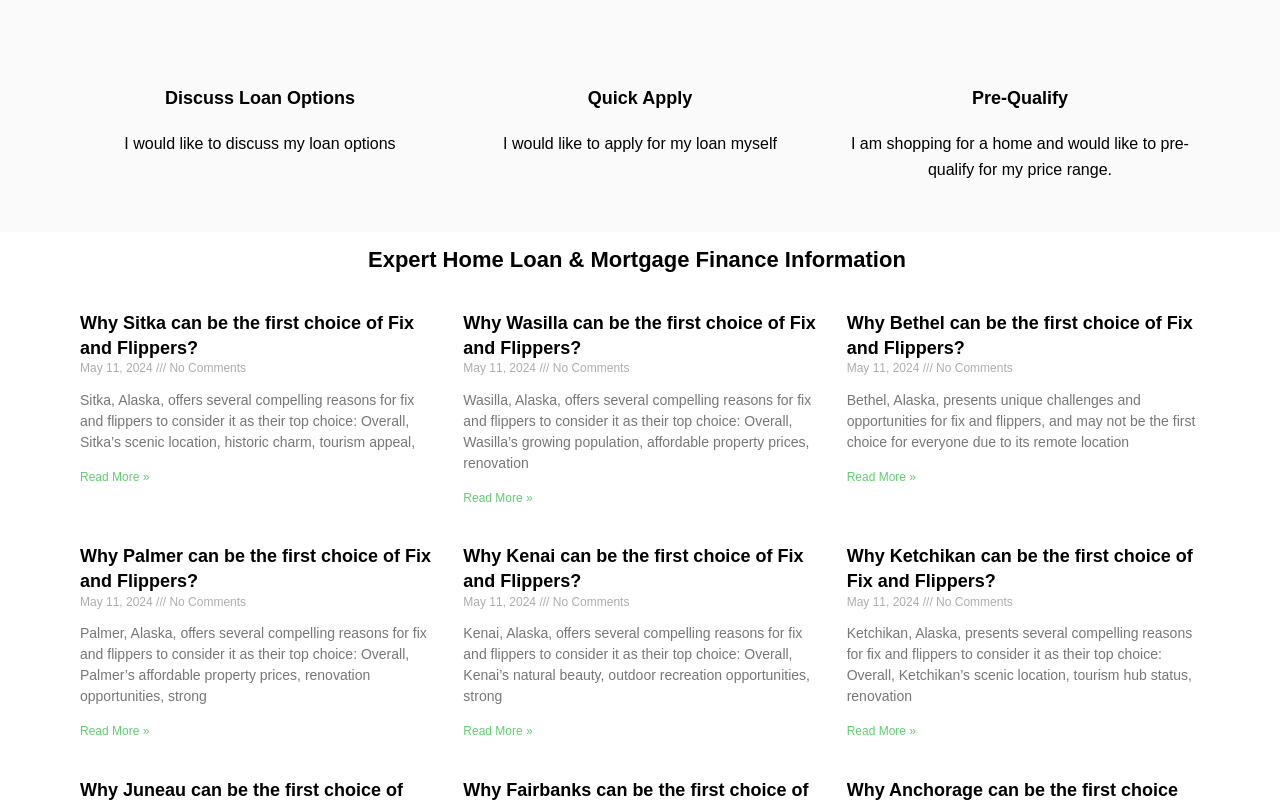Find the bounding box coordinates of the element to click in order to complete the given instruction: "Discuss loan options."

[0.062, 0.107, 0.344, 0.139]